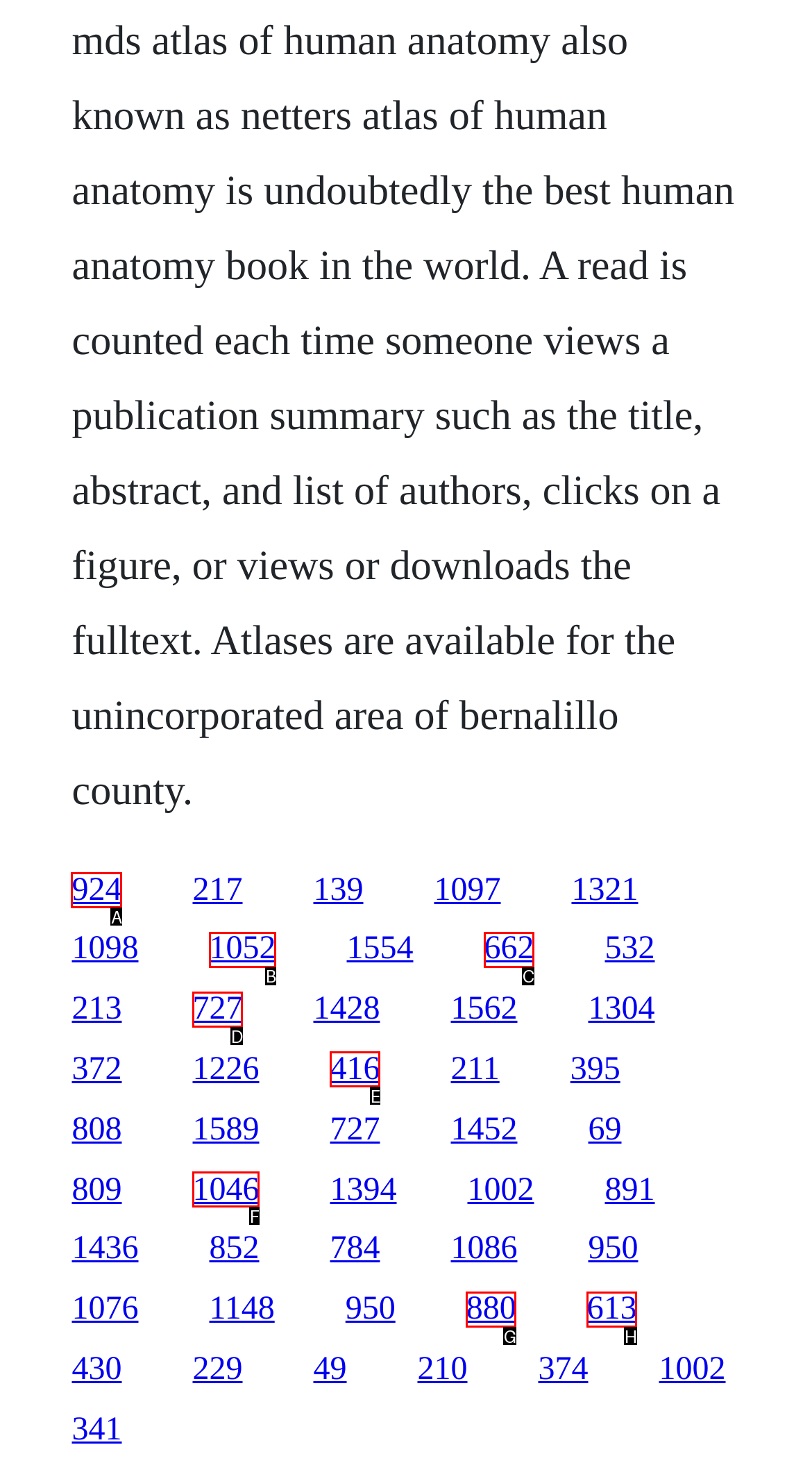For the task: Apply for admission, tell me the letter of the option you should click. Answer with the letter alone.

None